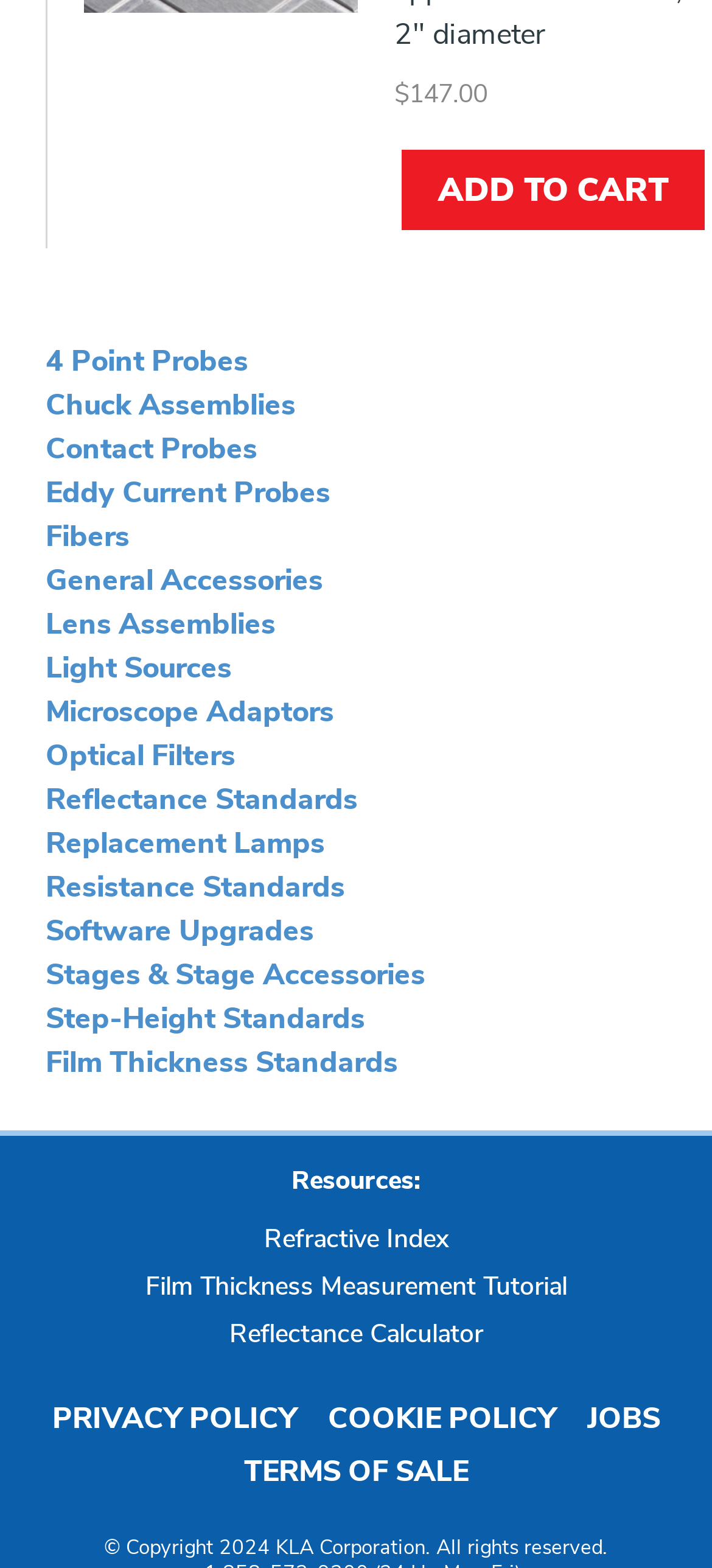Please answer the following question using a single word or phrase: 
What is the price of a product?

$147.00